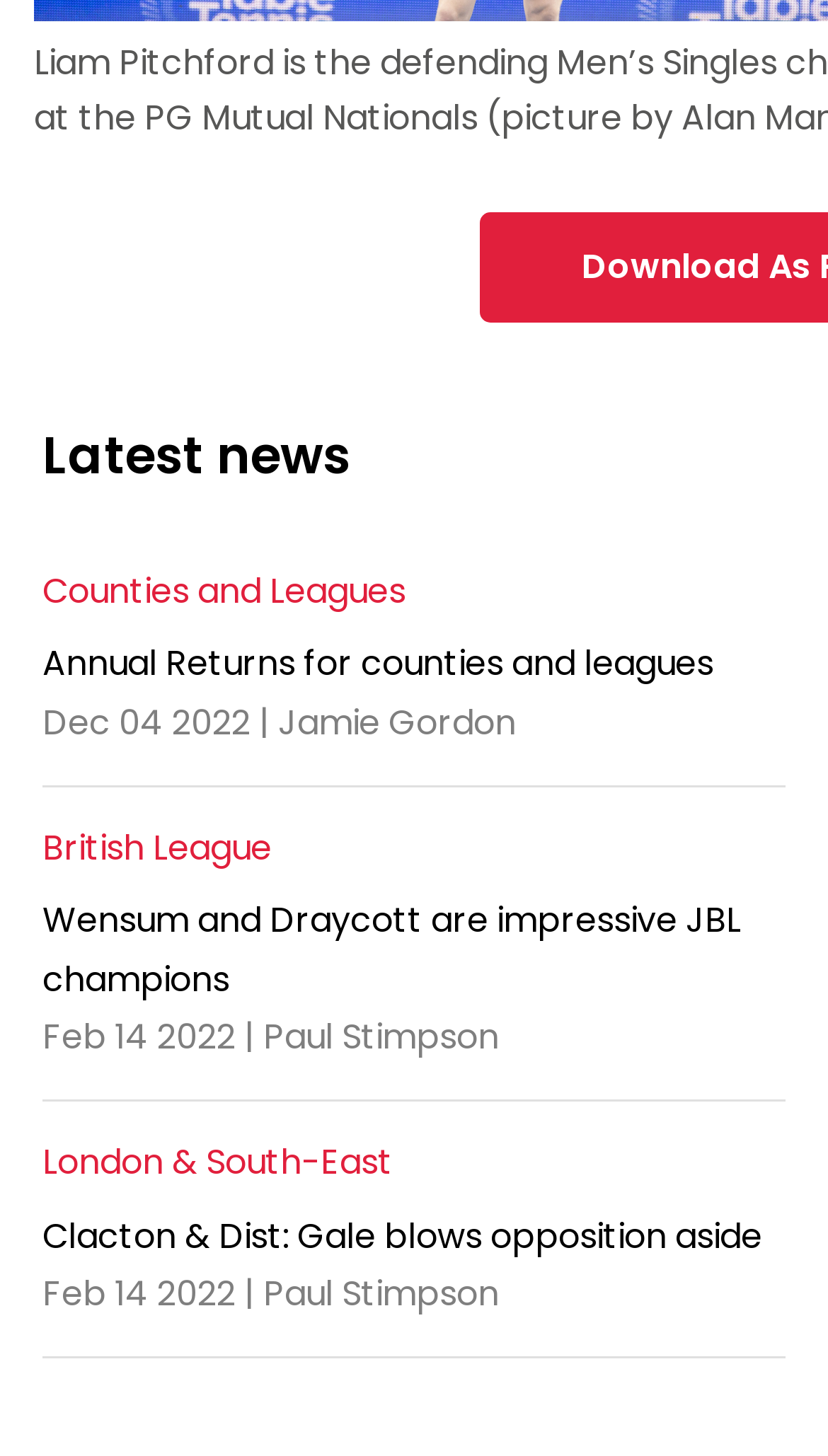Respond with a single word or phrase to the following question:
How many news articles are displayed on the webpage?

3